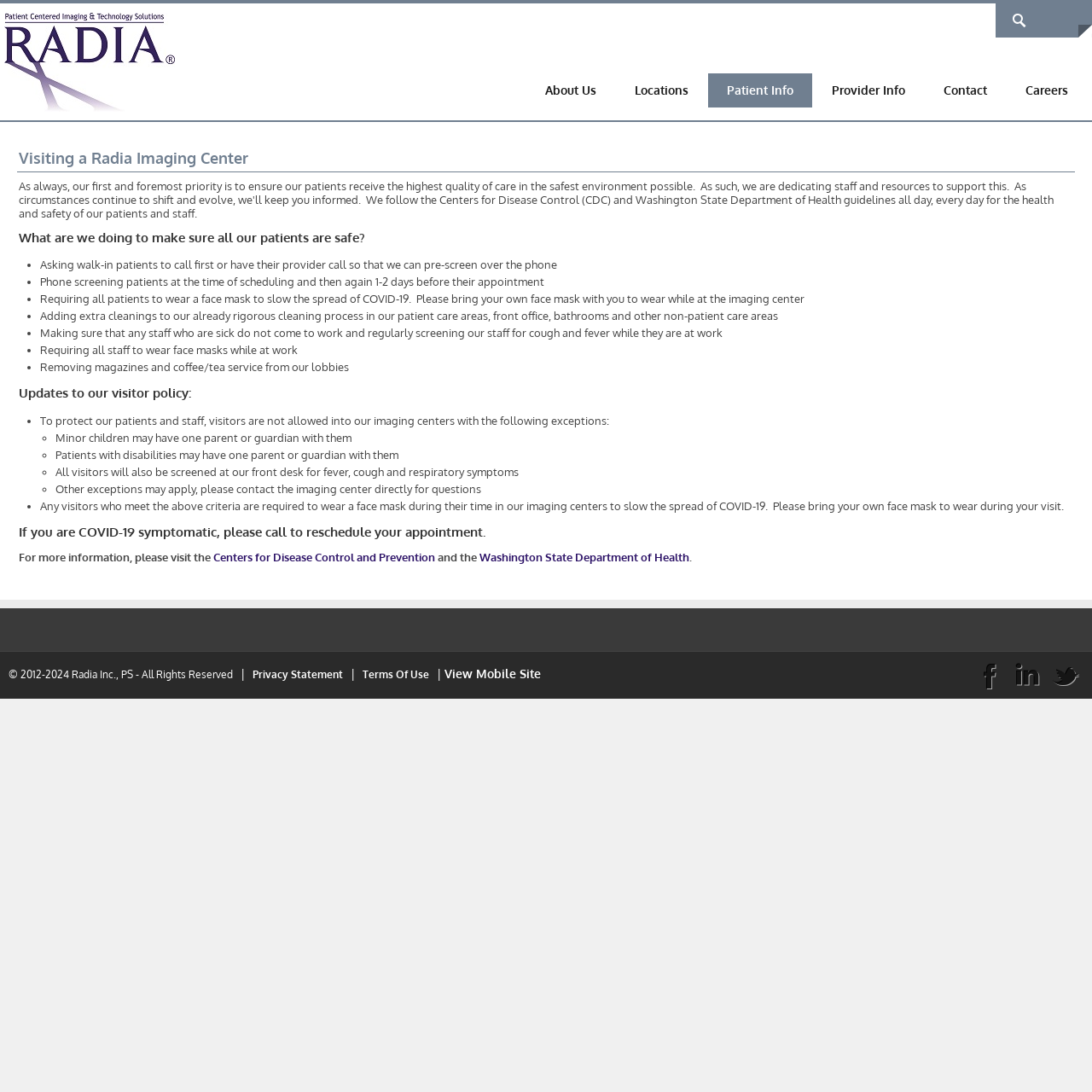Given the element description: "Terms Of Use", predict the bounding box coordinates of the UI element it refers to, using four float numbers between 0 and 1, i.e., [left, top, right, bottom].

[0.328, 0.612, 0.397, 0.624]